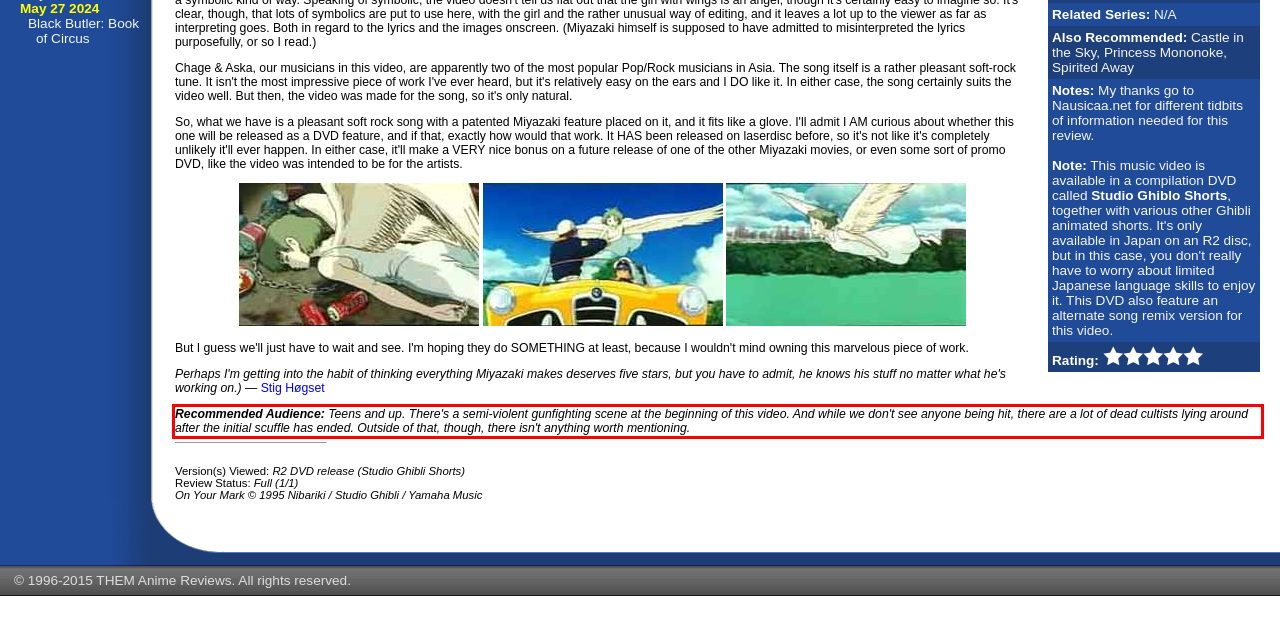Please look at the screenshot provided and find the red bounding box. Extract the text content contained within this bounding box.

Recommended Audience: Teens and up. There's a semi-violent gunfighting scene at the beginning of this video. And while we don't see anyone being hit, there are a lot of dead cultists lying around after the initial scuffle has ended. Outside of that, though, there isn't anything worth mentioning.